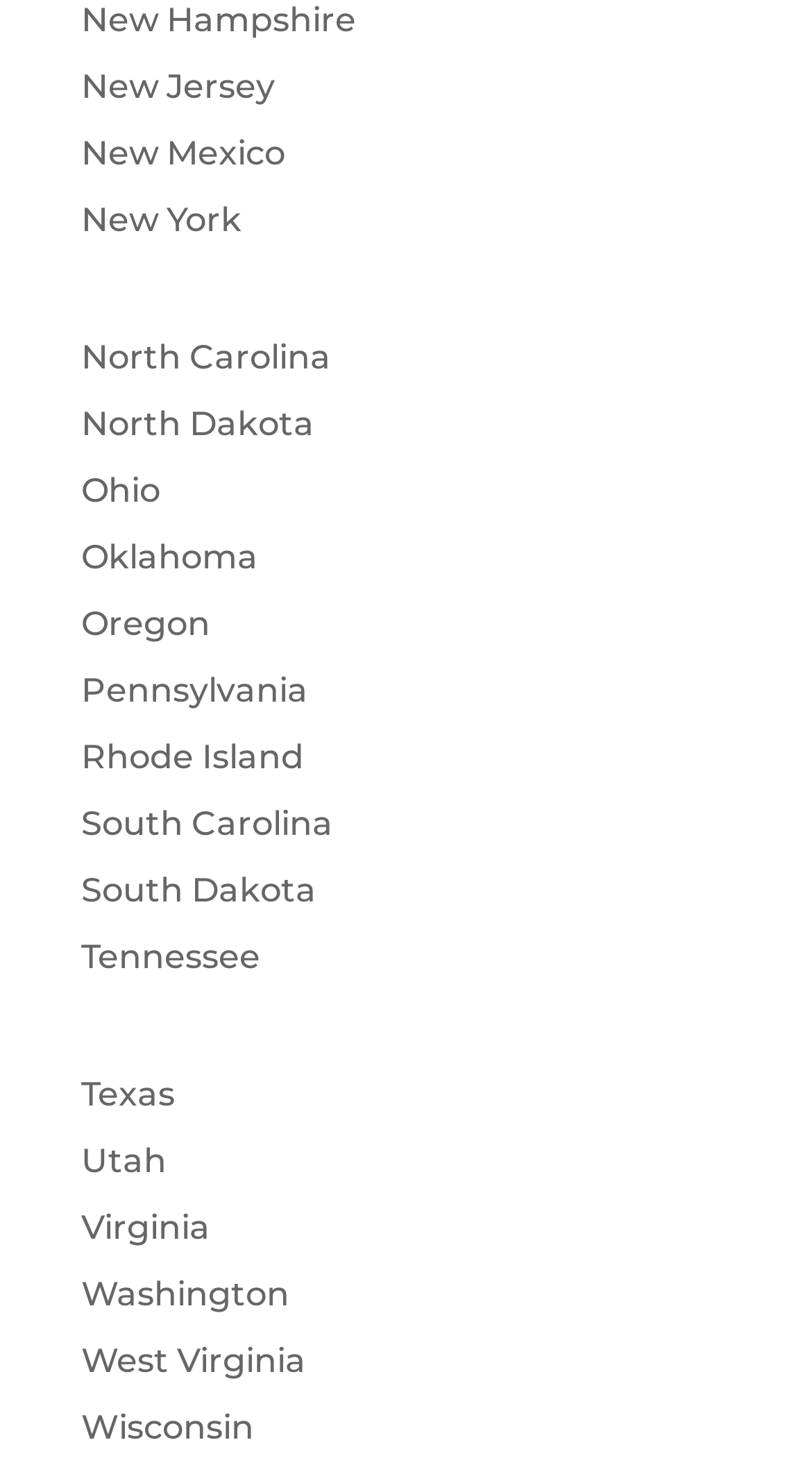Please identify the bounding box coordinates of the element that needs to be clicked to execute the following command: "View Ordering information". Provide the bounding box using four float numbers between 0 and 1, formatted as [left, top, right, bottom].

None